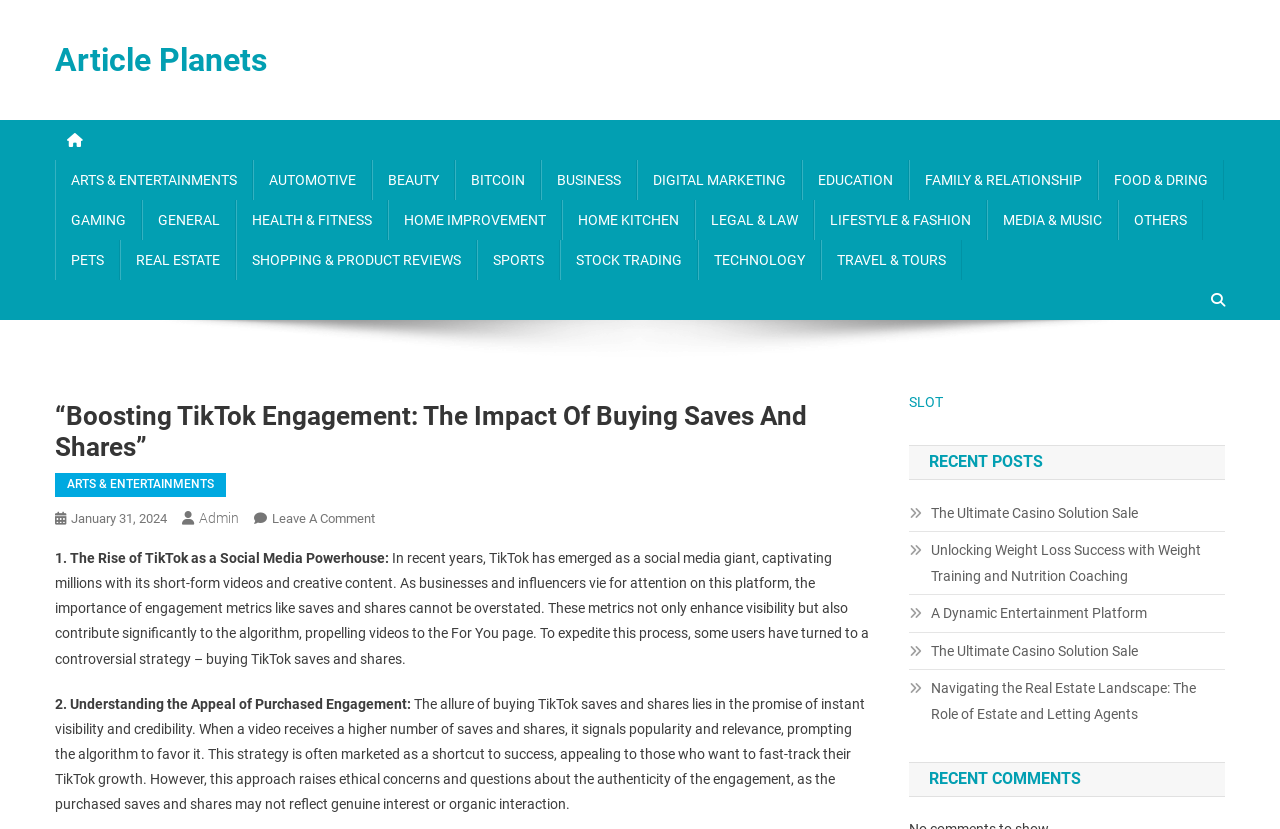How many recent posts are listed?
Based on the screenshot, respond with a single word or phrase.

5